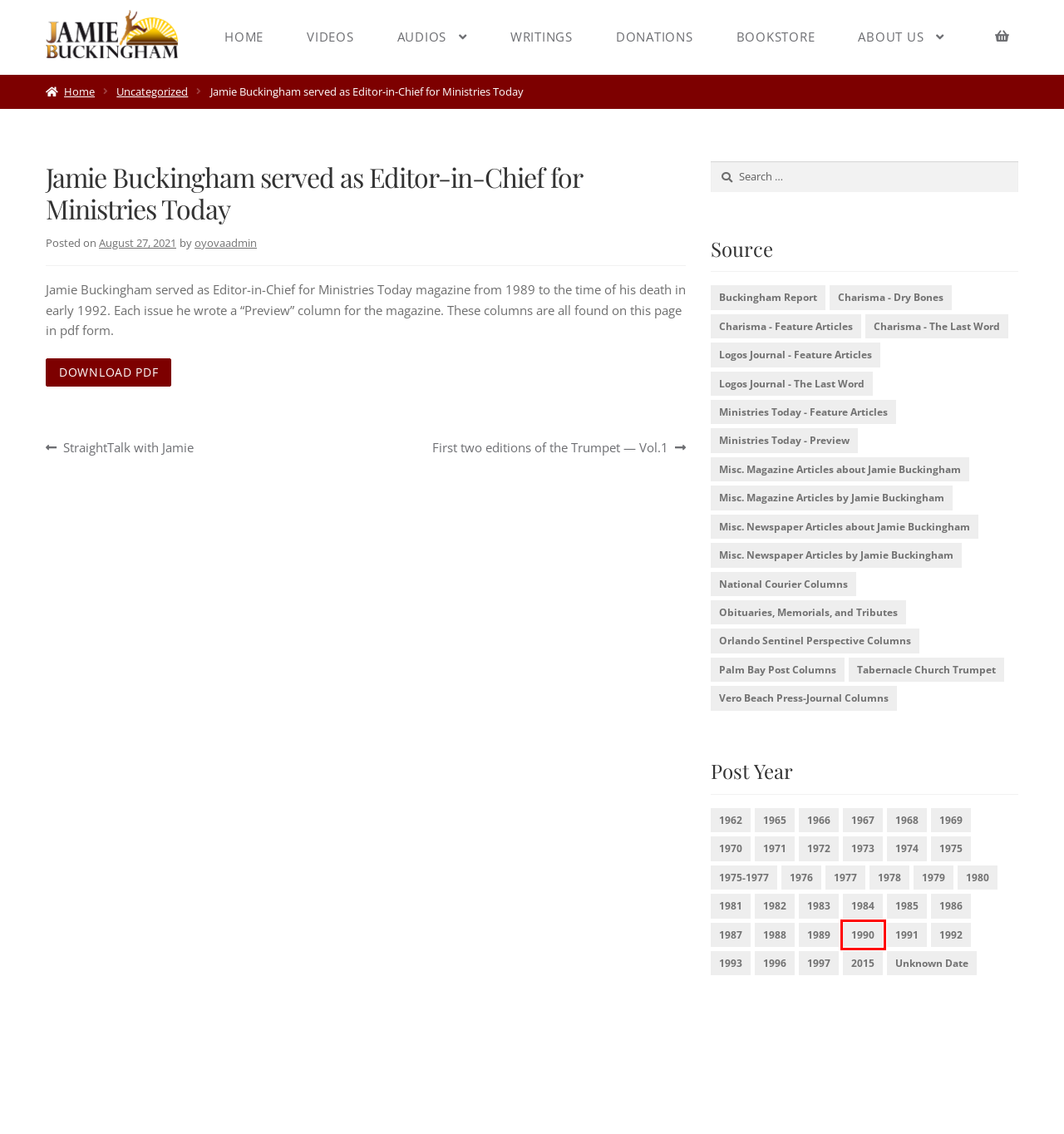You are given a screenshot depicting a webpage with a red bounding box around a UI element. Select the description that best corresponds to the new webpage after clicking the selected element. Here are the choices:
A. Obituaries, Memorials, and Tributes Archives - Jamie Buckingham Ministries
B. First two editions of the Trumpet — Vol.1 - Jamie Buckingham Ministries
C. Cart - Jamie Buckingham Ministries
D. 1979 Archives - Jamie Buckingham Ministries
E. 2015 Archives - Jamie Buckingham Ministries
F. 1990 Archives - Jamie Buckingham Ministries
G. oyovaadmin, Author at Jamie Buckingham Ministries
H. 1987 Archives - Jamie Buckingham Ministries

F